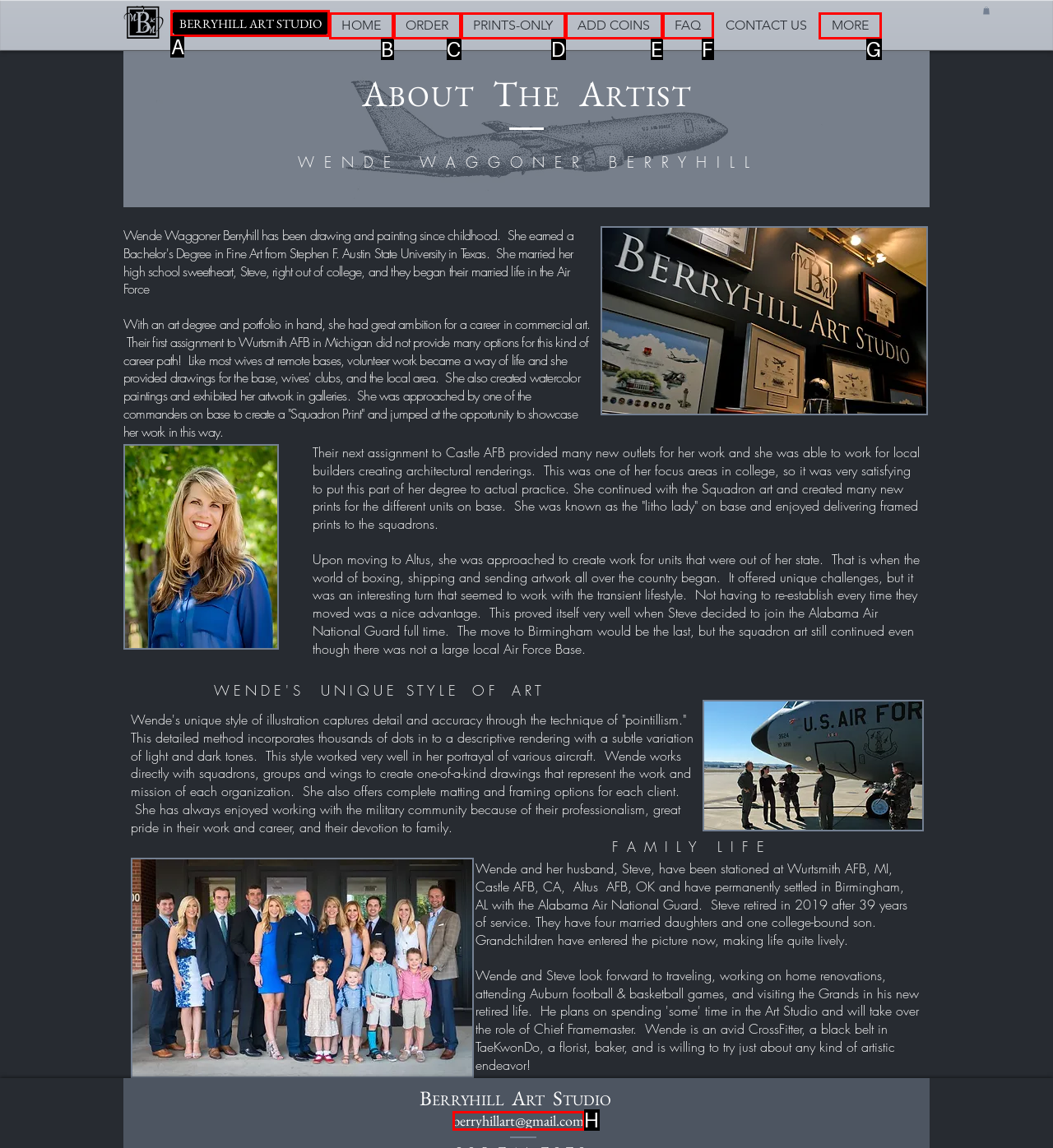From the given choices, which option should you click to complete this task: Click the MORE link? Answer with the letter of the correct option.

G